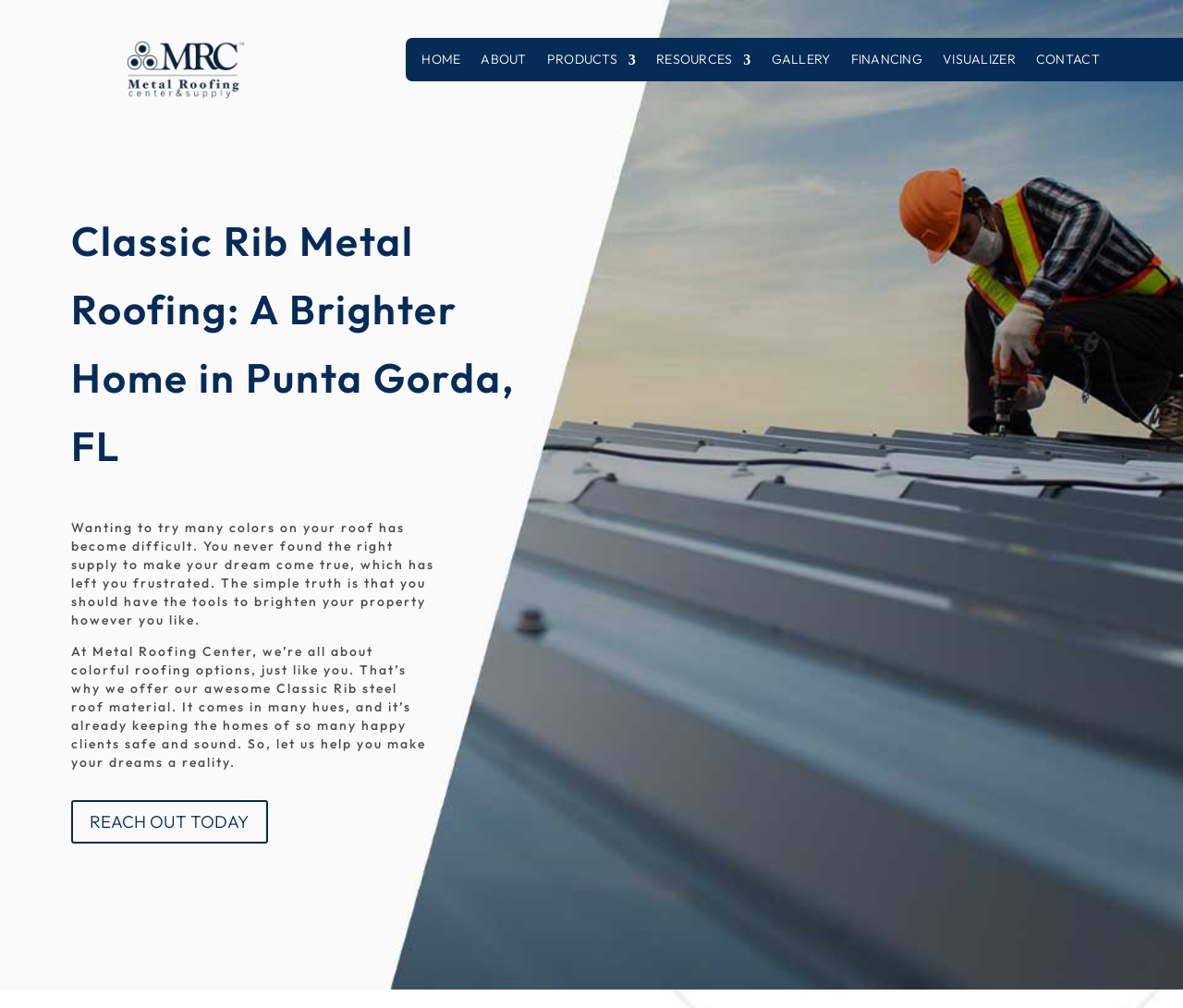Locate the bounding box coordinates of the element that should be clicked to execute the following instruction: "Go to home page".

[0.356, 0.048, 0.389, 0.077]